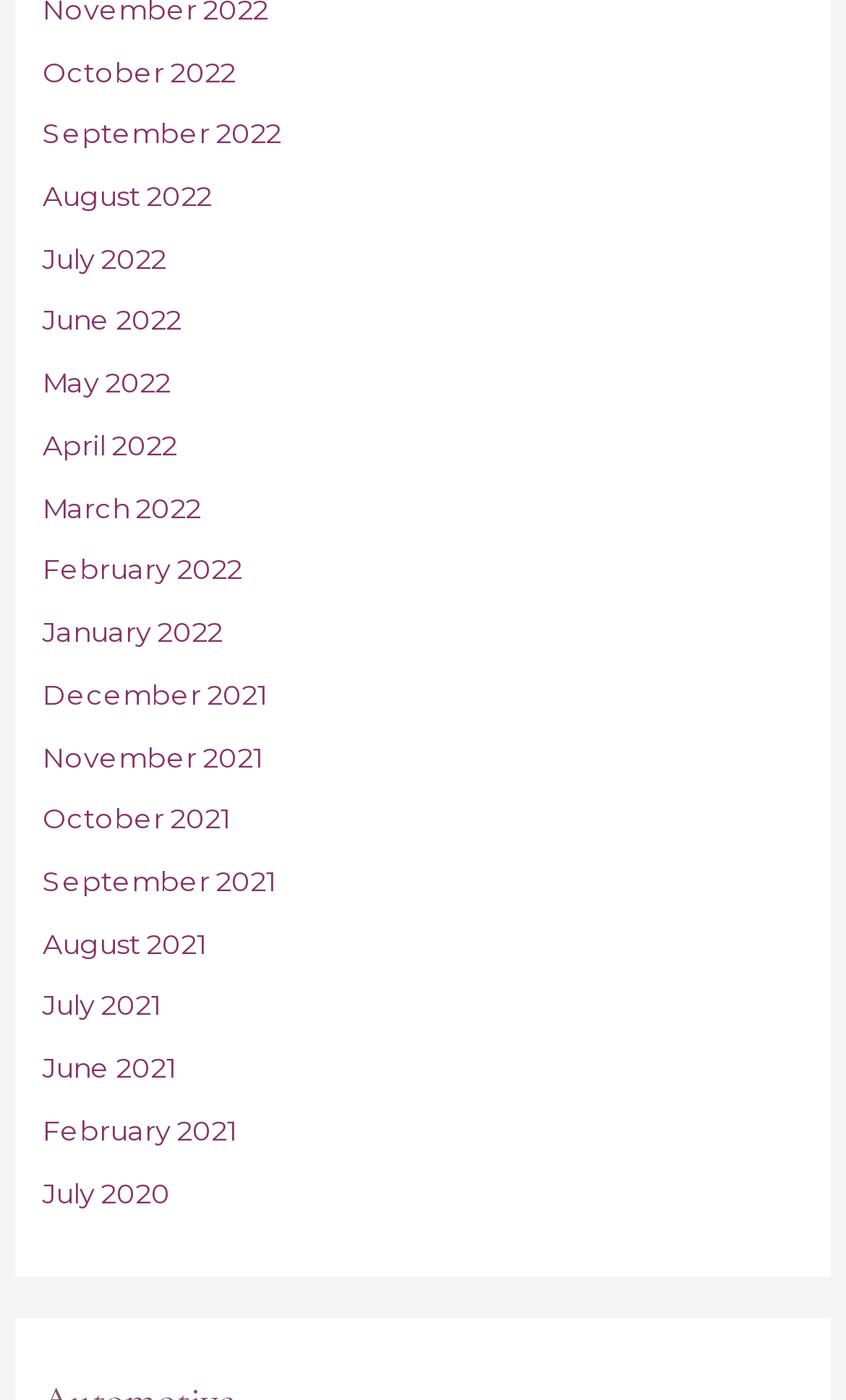What is the earliest date on the webpage?
Could you please answer the question thoroughly and with as much detail as possible?

By examining the list of links, I found that the earliest date mentioned is 'July 2020', which is located at the bottom of the list.